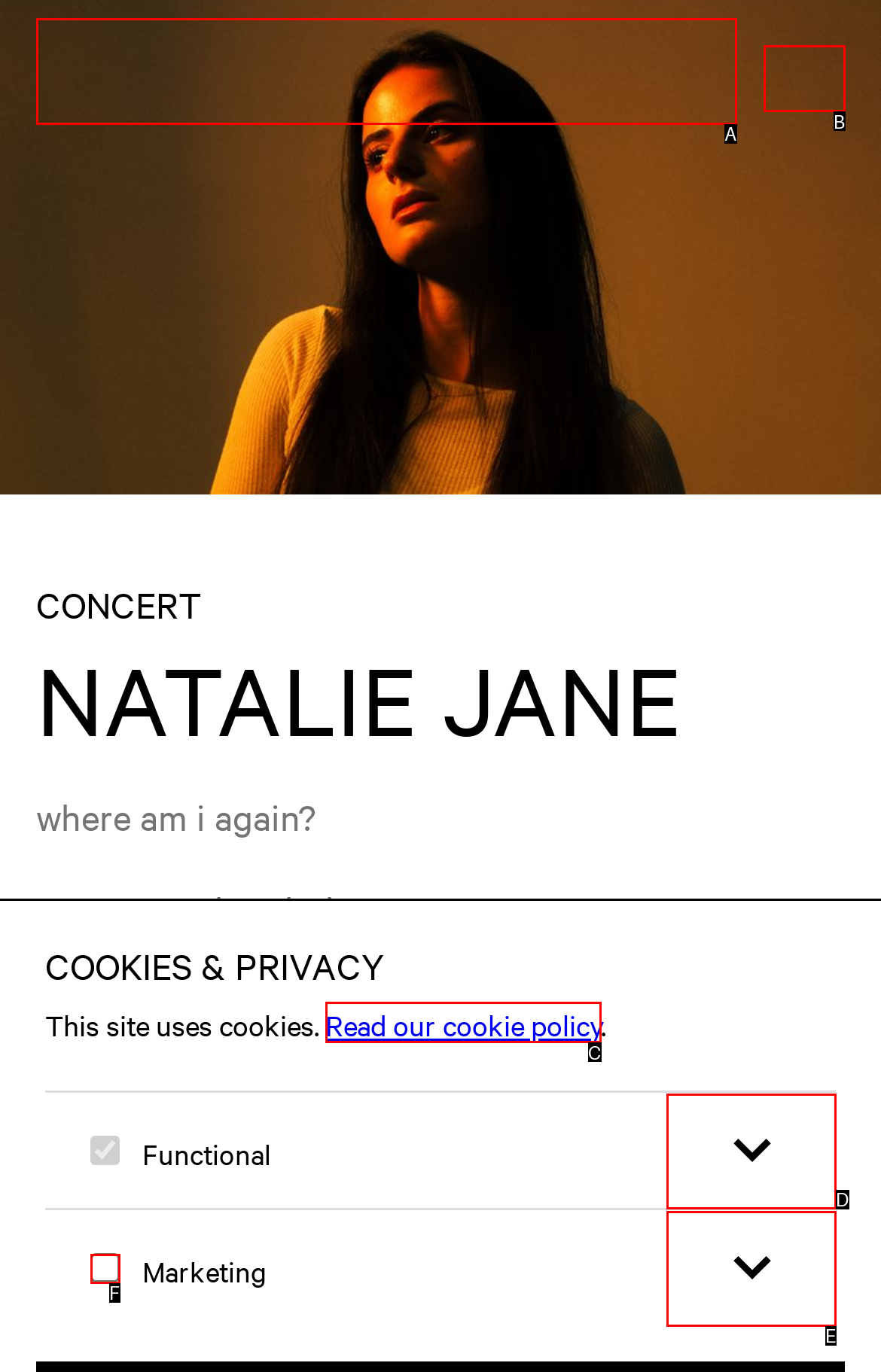Determine which HTML element matches the given description: Read our cookie policy. Provide the corresponding option's letter directly.

C